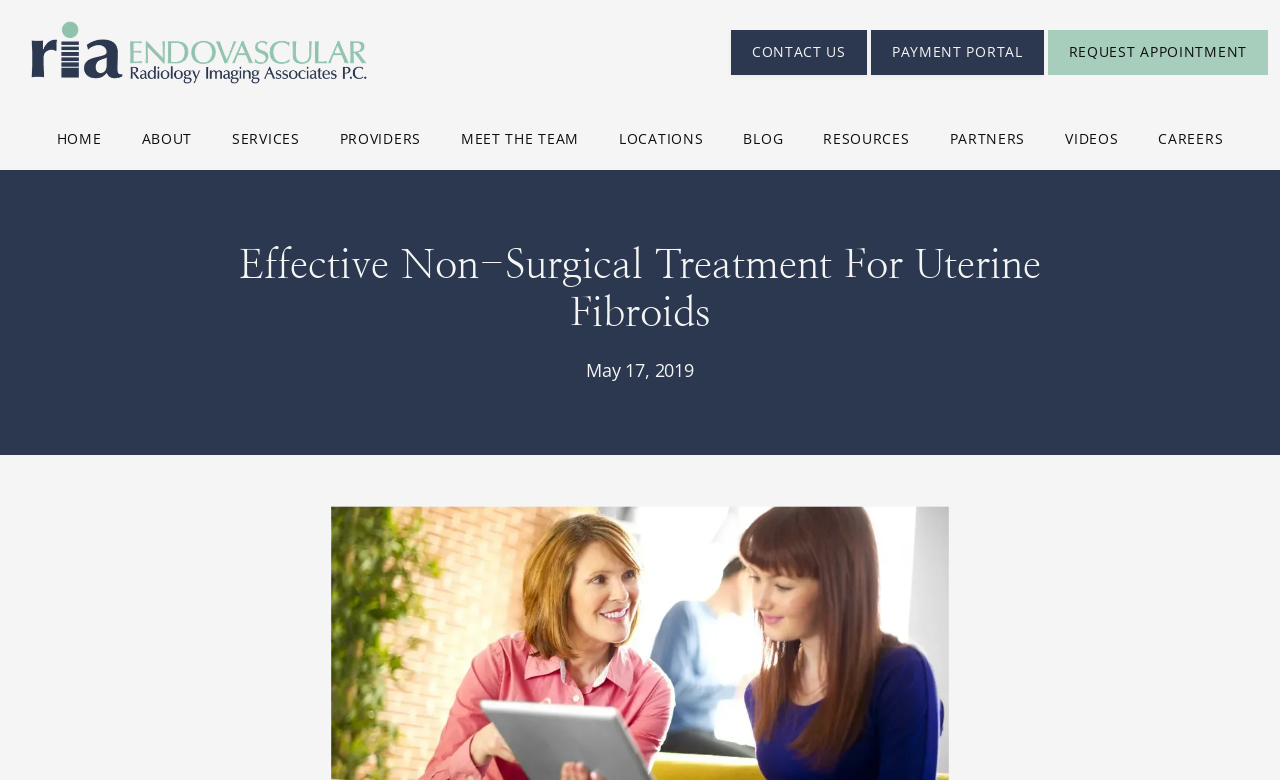Can you find the bounding box coordinates for the element that needs to be clicked to execute this instruction: "visit the BLOG"? The coordinates should be given as four float numbers between 0 and 1, i.e., [left, top, right, bottom].

[0.581, 0.165, 0.612, 0.19]